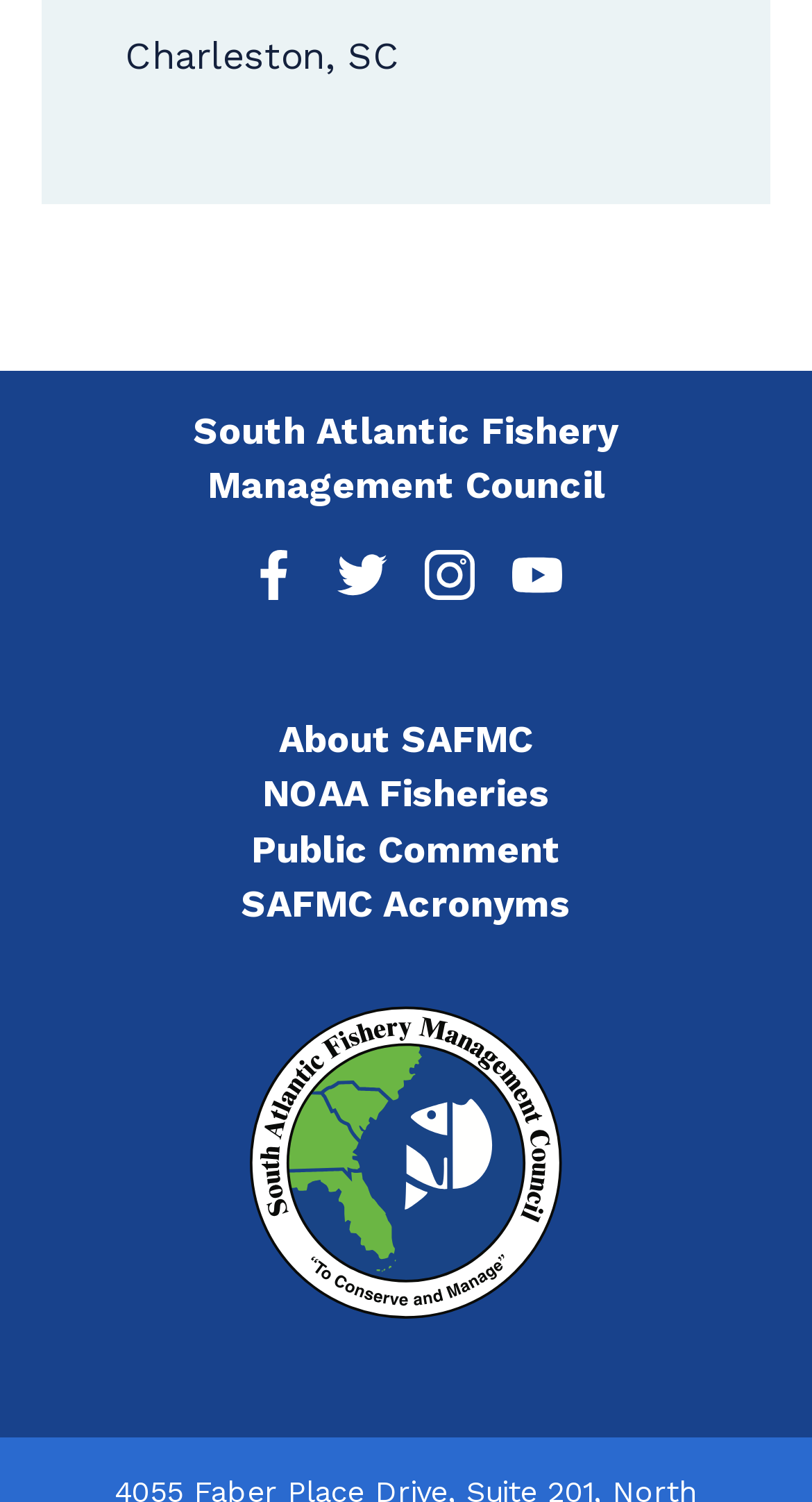What is the location mentioned?
Use the screenshot to answer the question with a single word or phrase.

Charleston, SC